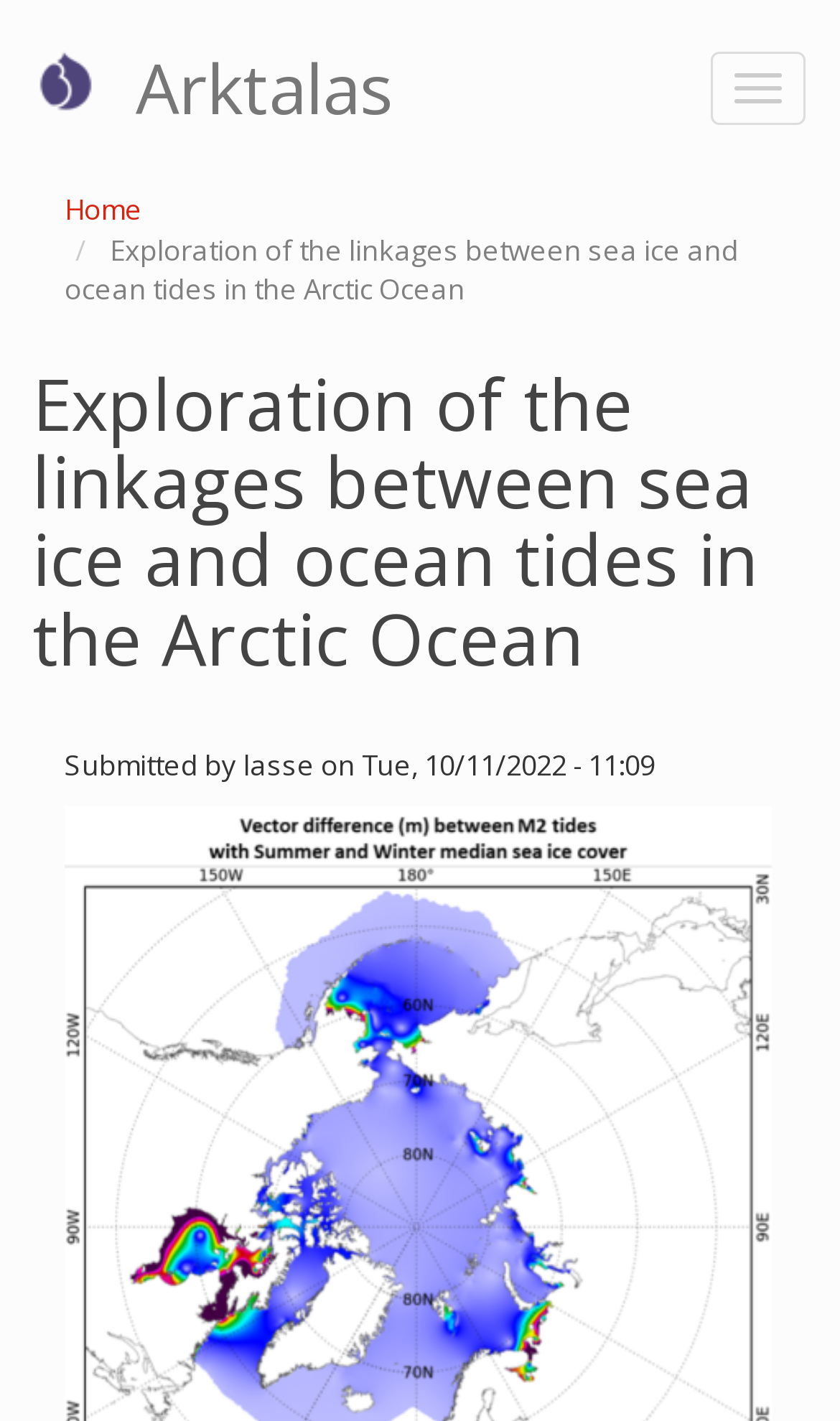Give a short answer to this question using one word or a phrase:
What is the navigation button located at?

Top right